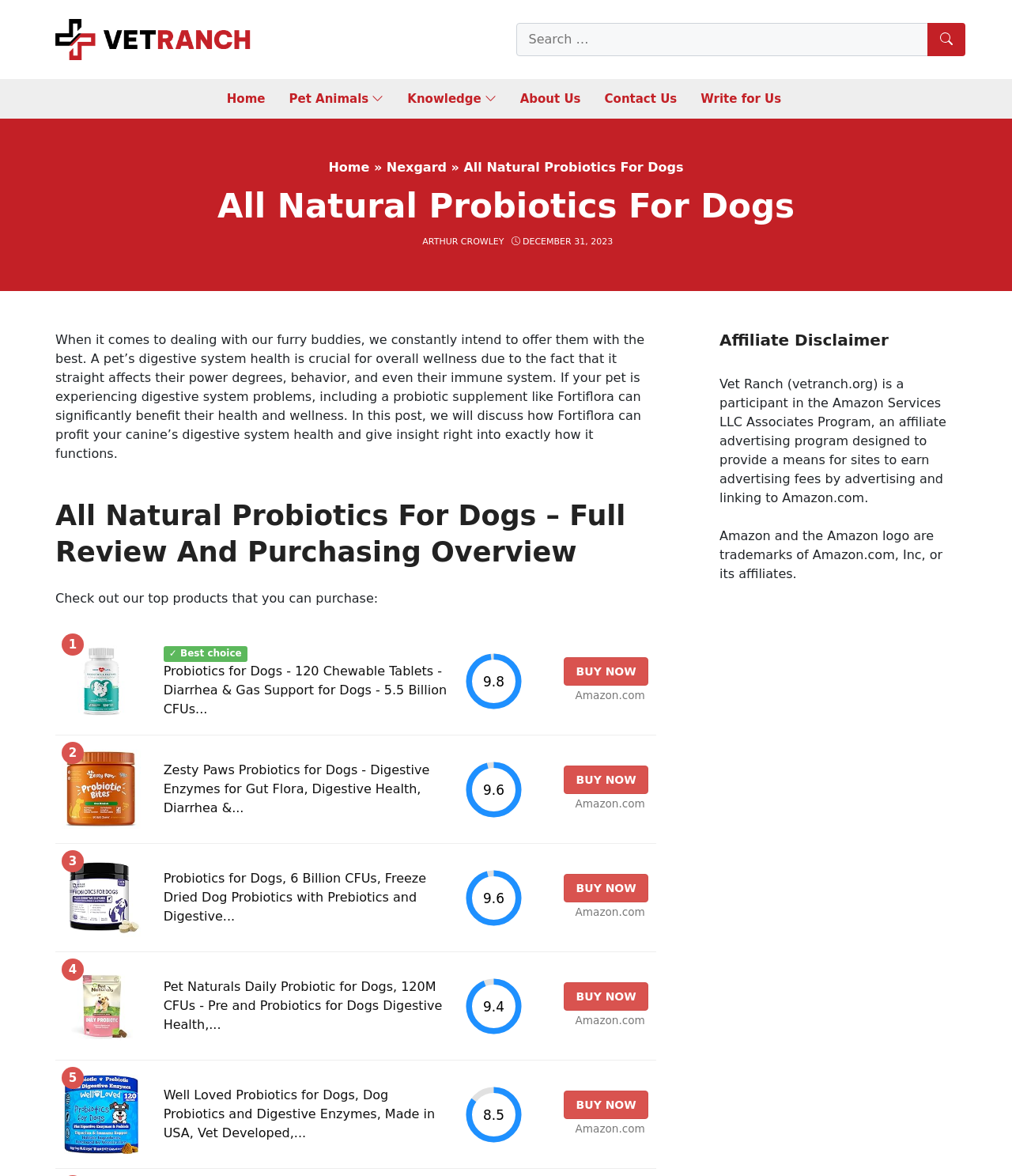Please give a succinct answer using a single word or phrase:
What is the date of the article?

DECEMBER 31, 2023